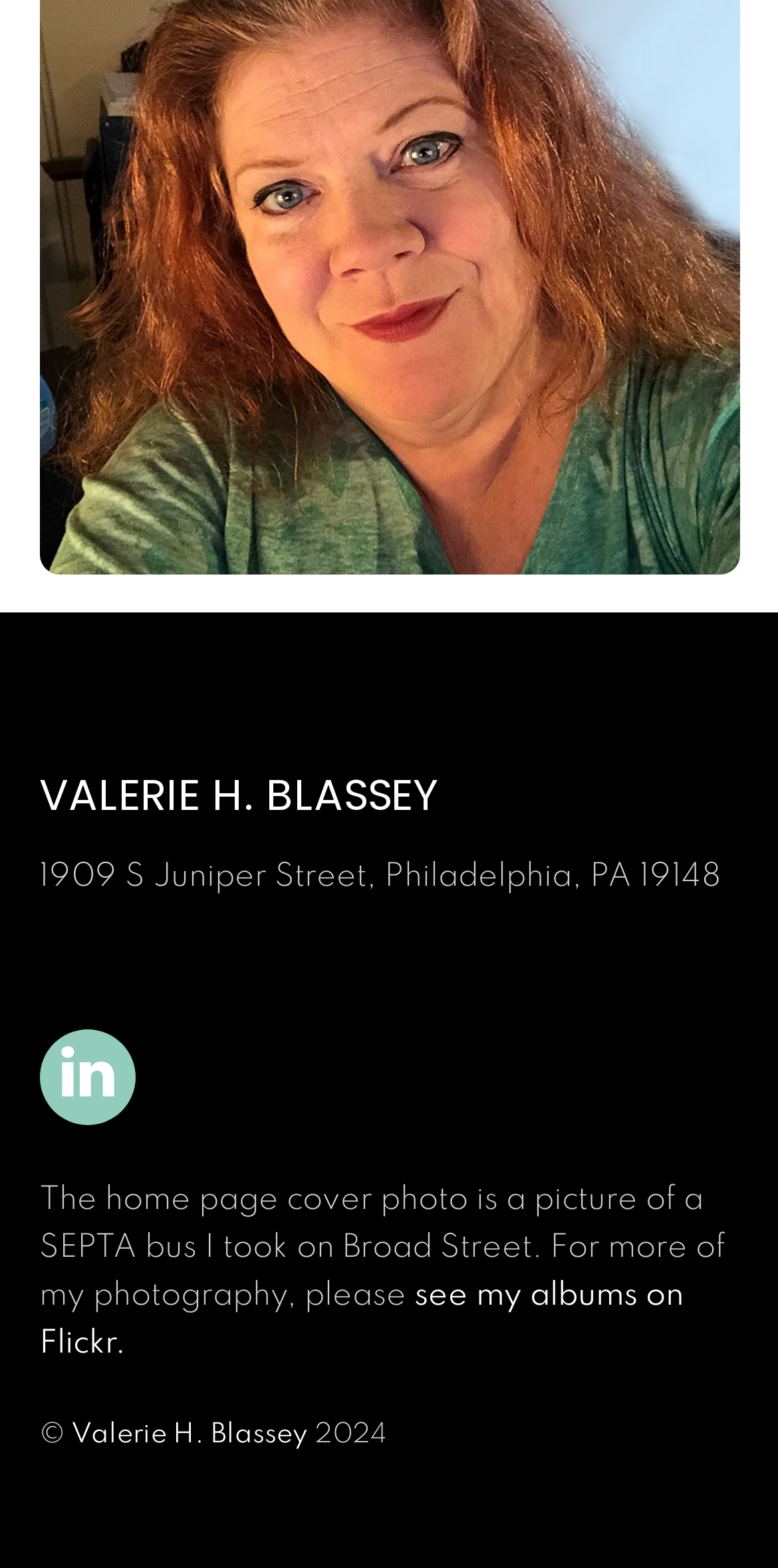Determine the bounding box coordinates for the HTML element mentioned in the following description: "see my albums on Flickr.". The coordinates should be a list of four floats ranging from 0 to 1, represented as [left, top, right, bottom].

[0.05, 0.817, 0.878, 0.868]